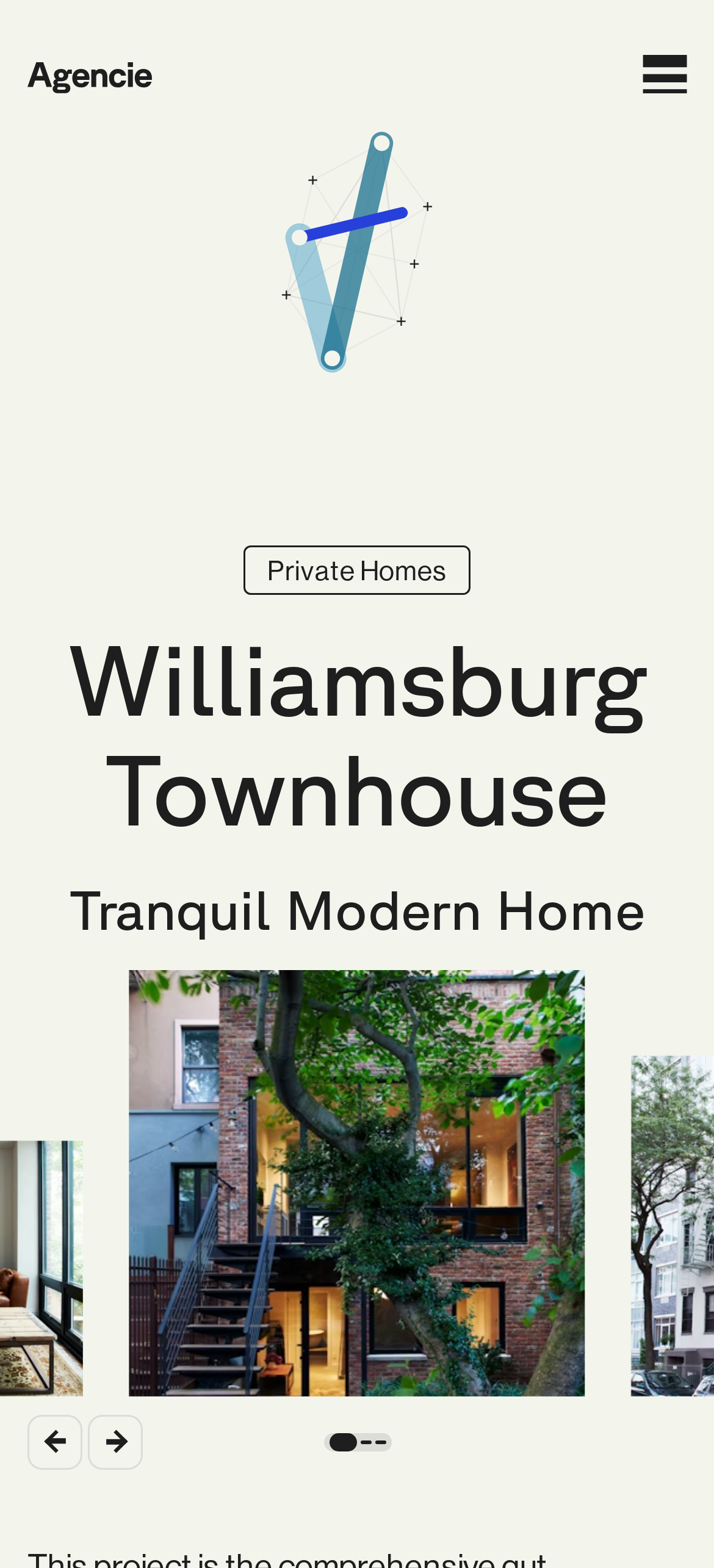Based on the element description, predict the bounding box coordinates (top-left x, top-left y, bottom-right x, bottom-right y) for the UI element in the screenshot: aria-label="Next Slide"

[0.123, 0.902, 0.2, 0.937]